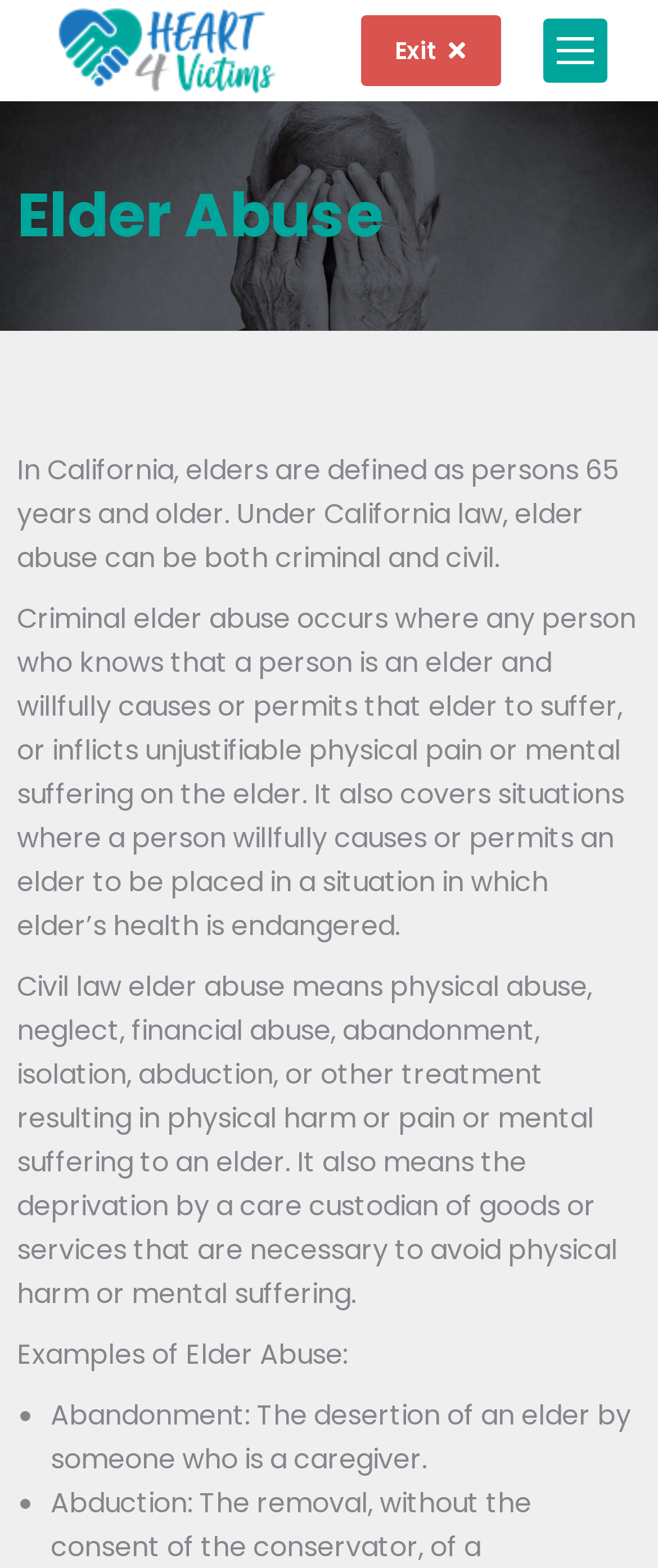What are the two types of elder abuse under California law?
Offer a detailed and full explanation in response to the question.

The webpage explains that under California law, elder abuse can be both criminal and civil, as mentioned in the first paragraph.